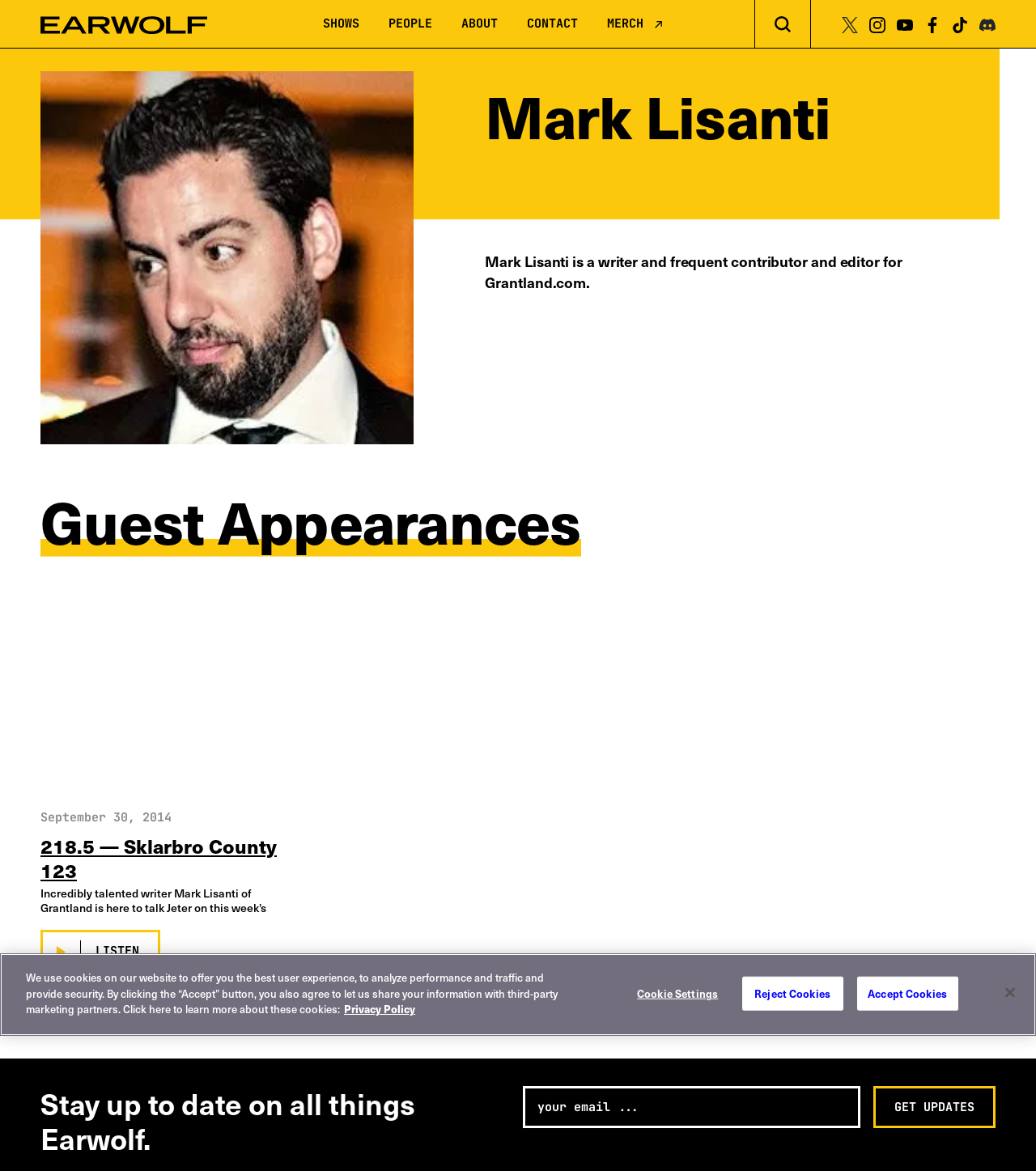Determine the coordinates of the bounding box that should be clicked to complete the instruction: "Listen to Mark Lisanti's podcast". The coordinates should be represented by four float numbers between 0 and 1: [left, top, right, bottom].

[0.039, 0.794, 0.155, 0.83]